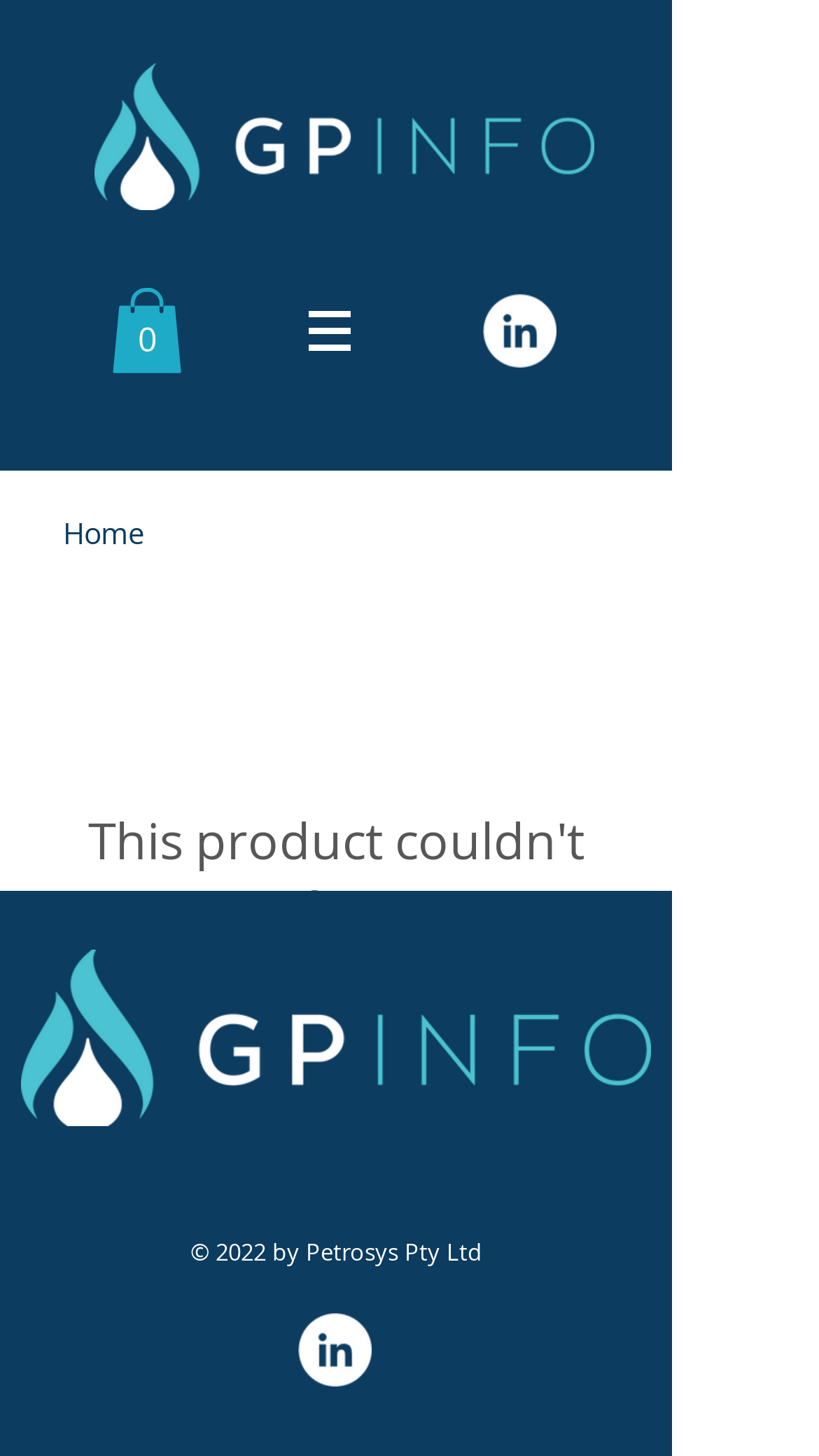What is the text of the first link in the main section?
Look at the image and respond with a one-word or short phrase answer.

Home